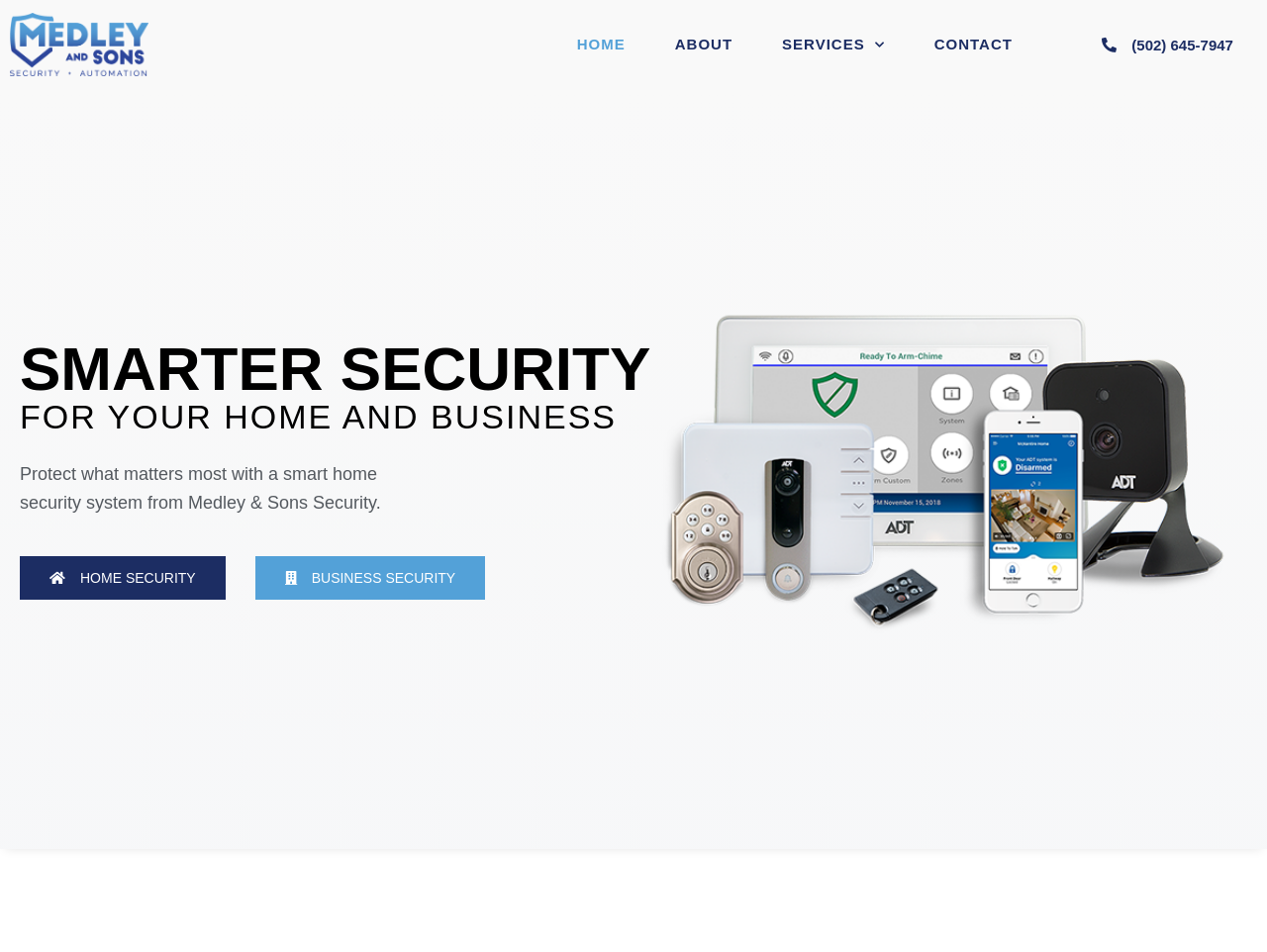Provide a brief response to the question below using a single word or phrase: 
What is the company name?

Medley & Sons Security